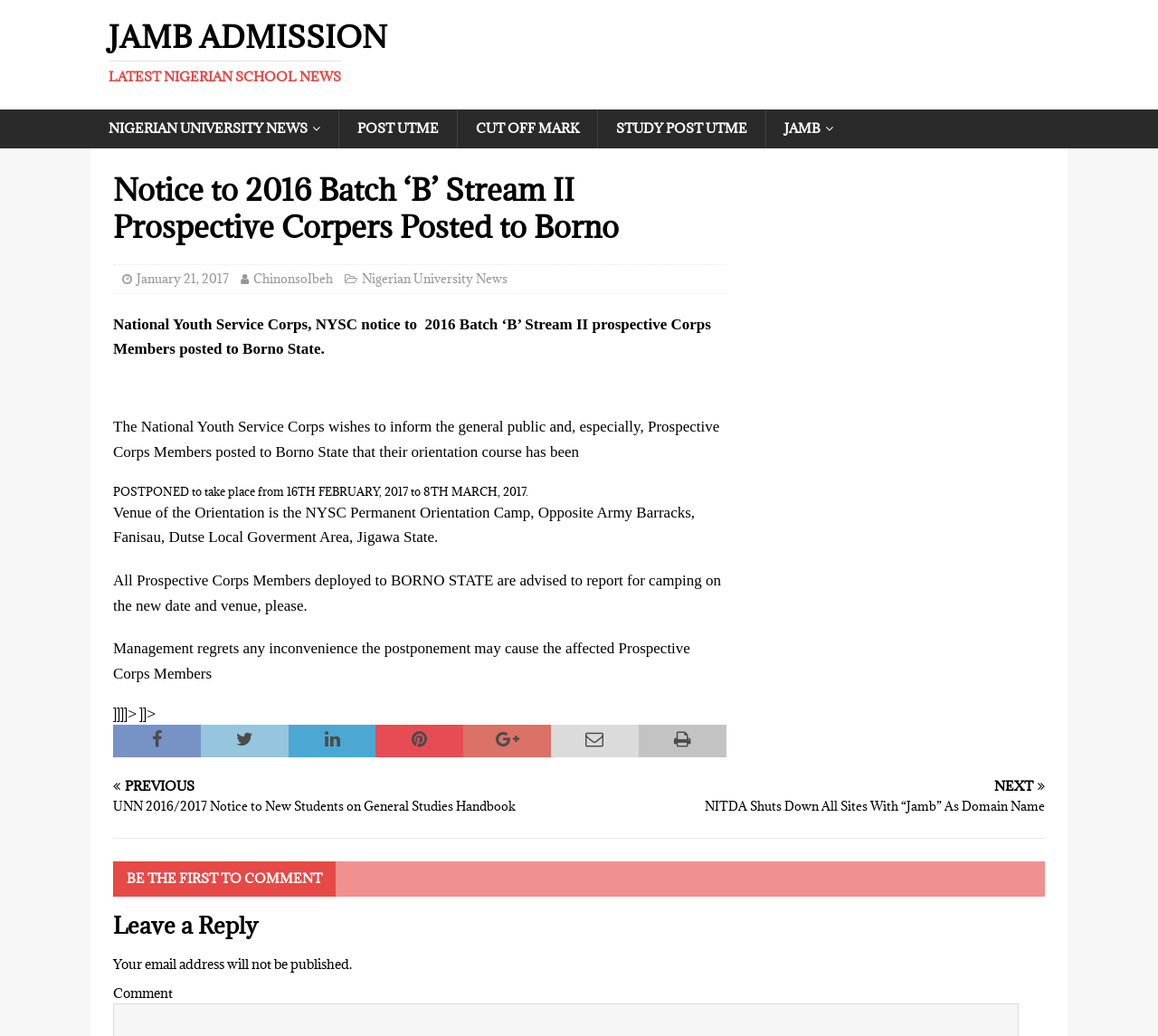Find the bounding box coordinates of the clickable element required to execute the following instruction: "Click on JAMB ADMISSION LATEST NIGERIAN SCHOOL NEWS". Provide the coordinates as four float numbers between 0 and 1, i.e., [left, top, right, bottom].

[0.094, 0.022, 0.906, 0.082]